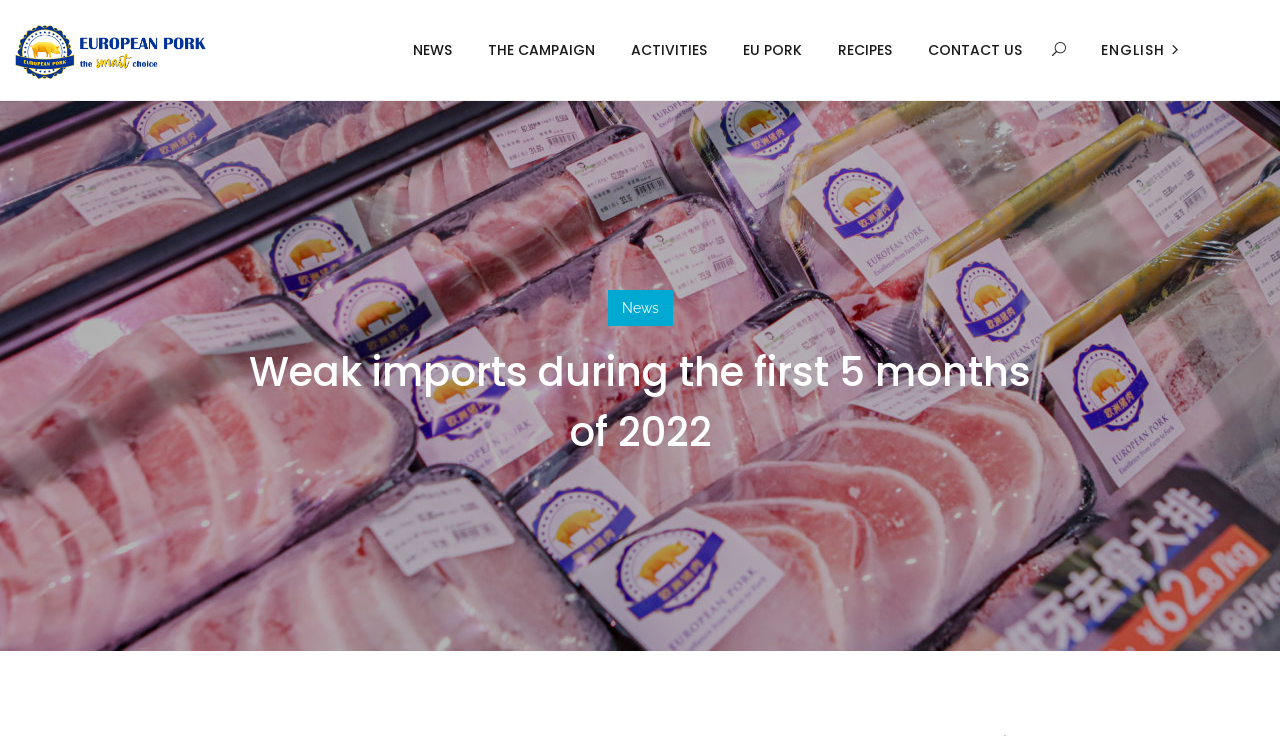Use the details in the image to answer the question thoroughly: 
How many main navigation links are there?

I counted the number of main navigation links by looking at the top navigation bar, which includes links such as 'NEWS', 'THE CAMPAIGN', 'ACTIVITIES', 'EU PORK', 'RECIPES', 'CONTACT US', and 'ENGLISH 8'. There are 7 links in total.